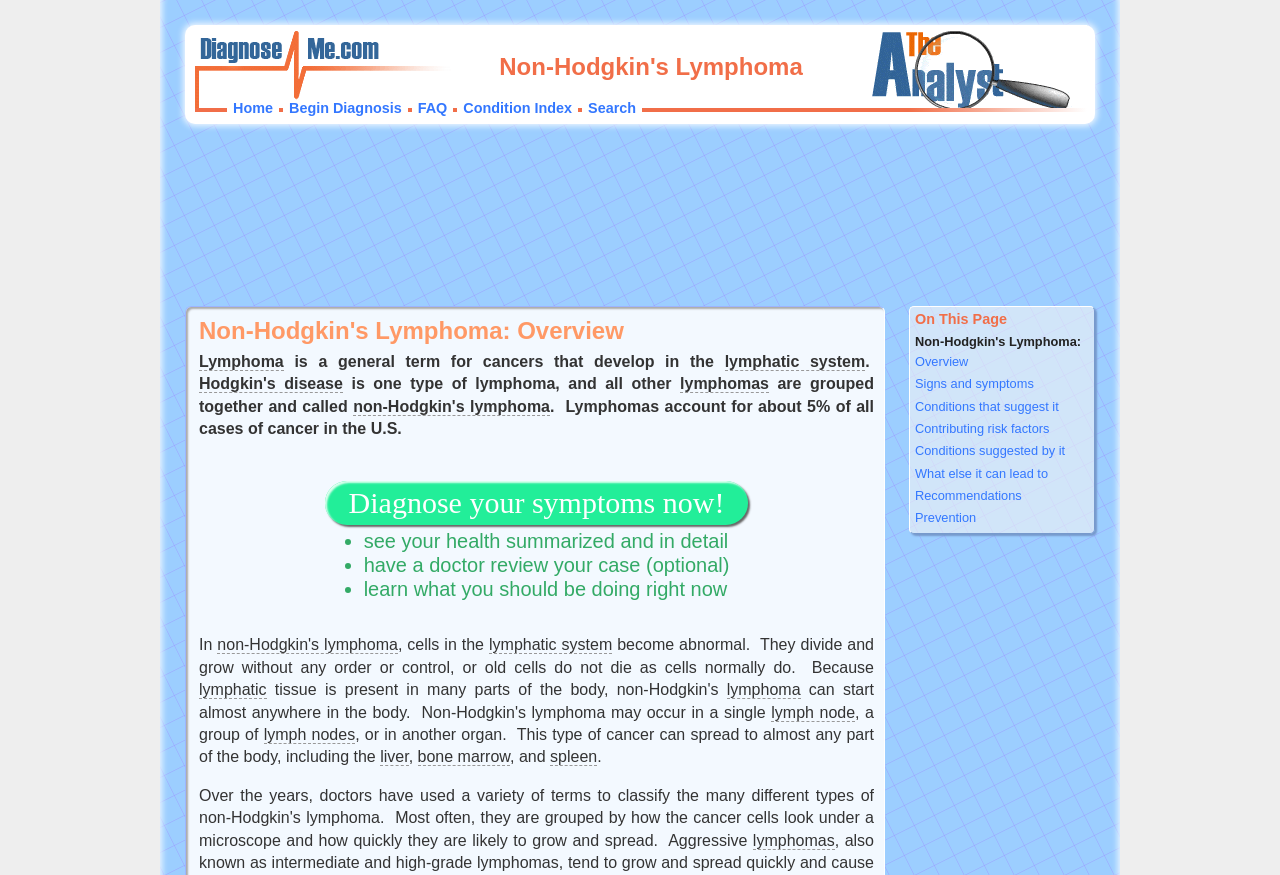Please locate the bounding box coordinates of the region I need to click to follow this instruction: "Read about 'Non-Hodgkin's Lymphoma: Overview'".

[0.155, 0.36, 0.683, 0.396]